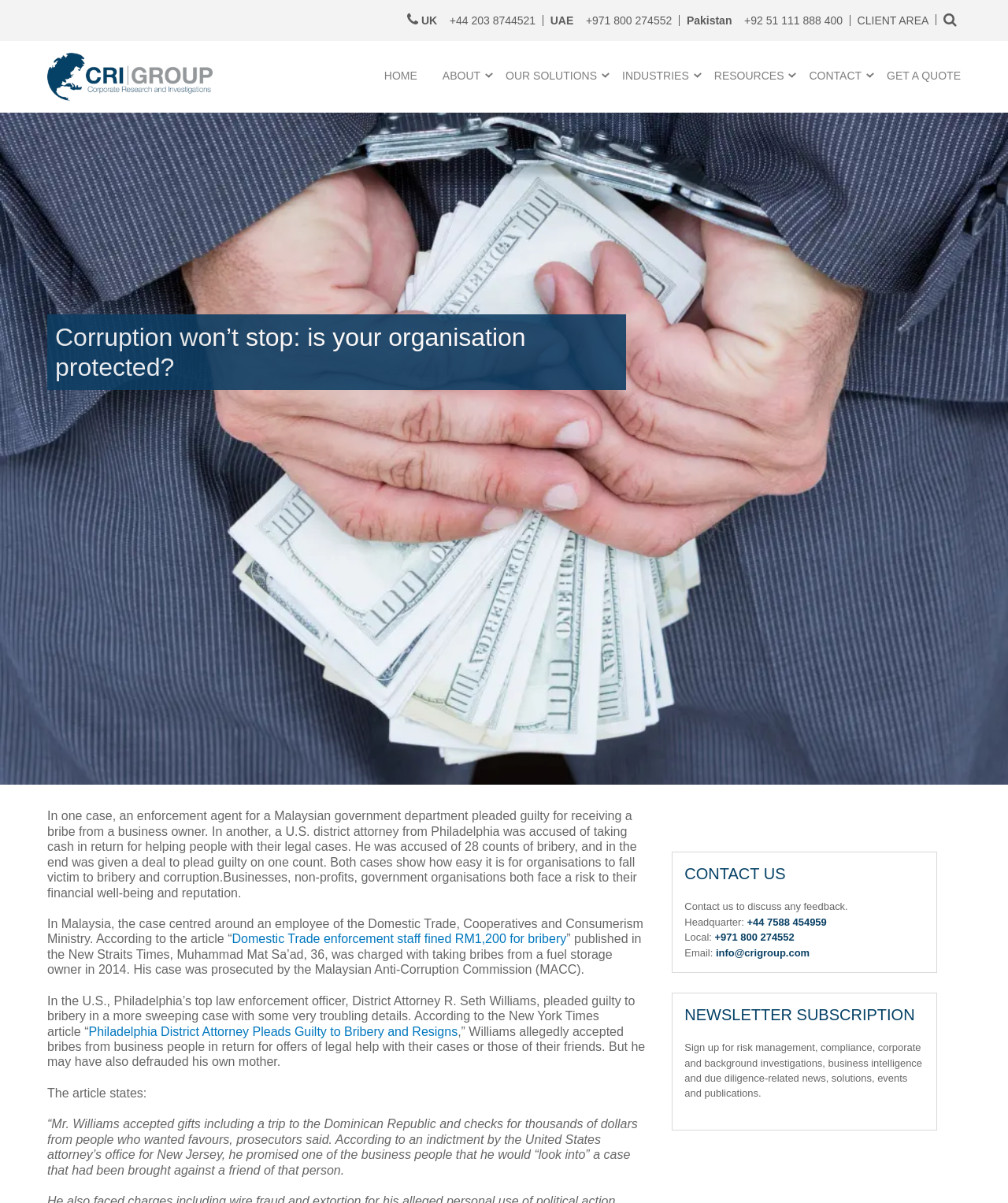What is the location of the headquarters?
Using the visual information from the image, give a one-word or short-phrase answer.

Not specified